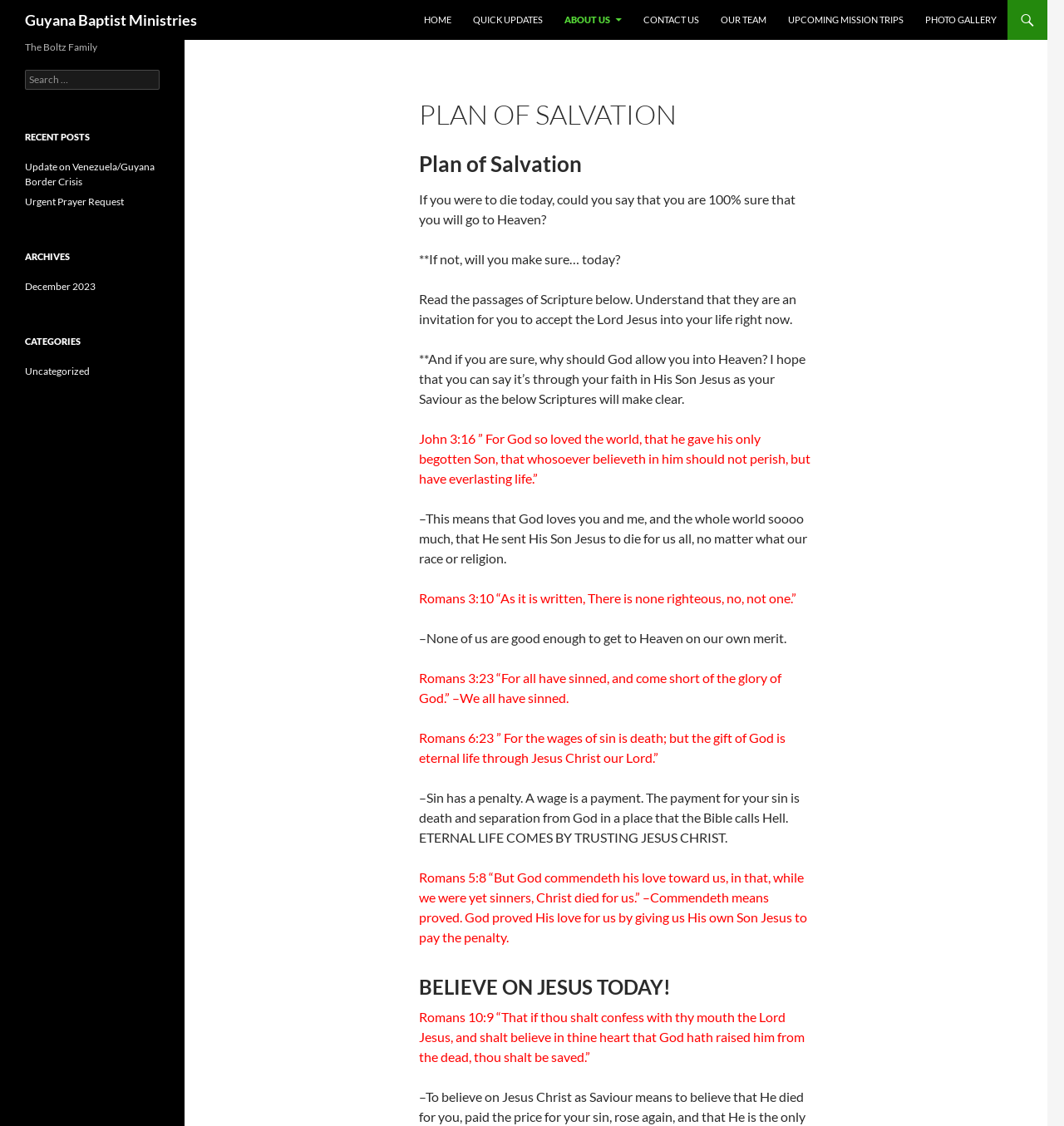Find the bounding box coordinates of the clickable element required to execute the following instruction: "View the archives for December 2023". Provide the coordinates as four float numbers between 0 and 1, i.e., [left, top, right, bottom].

[0.023, 0.249, 0.09, 0.26]